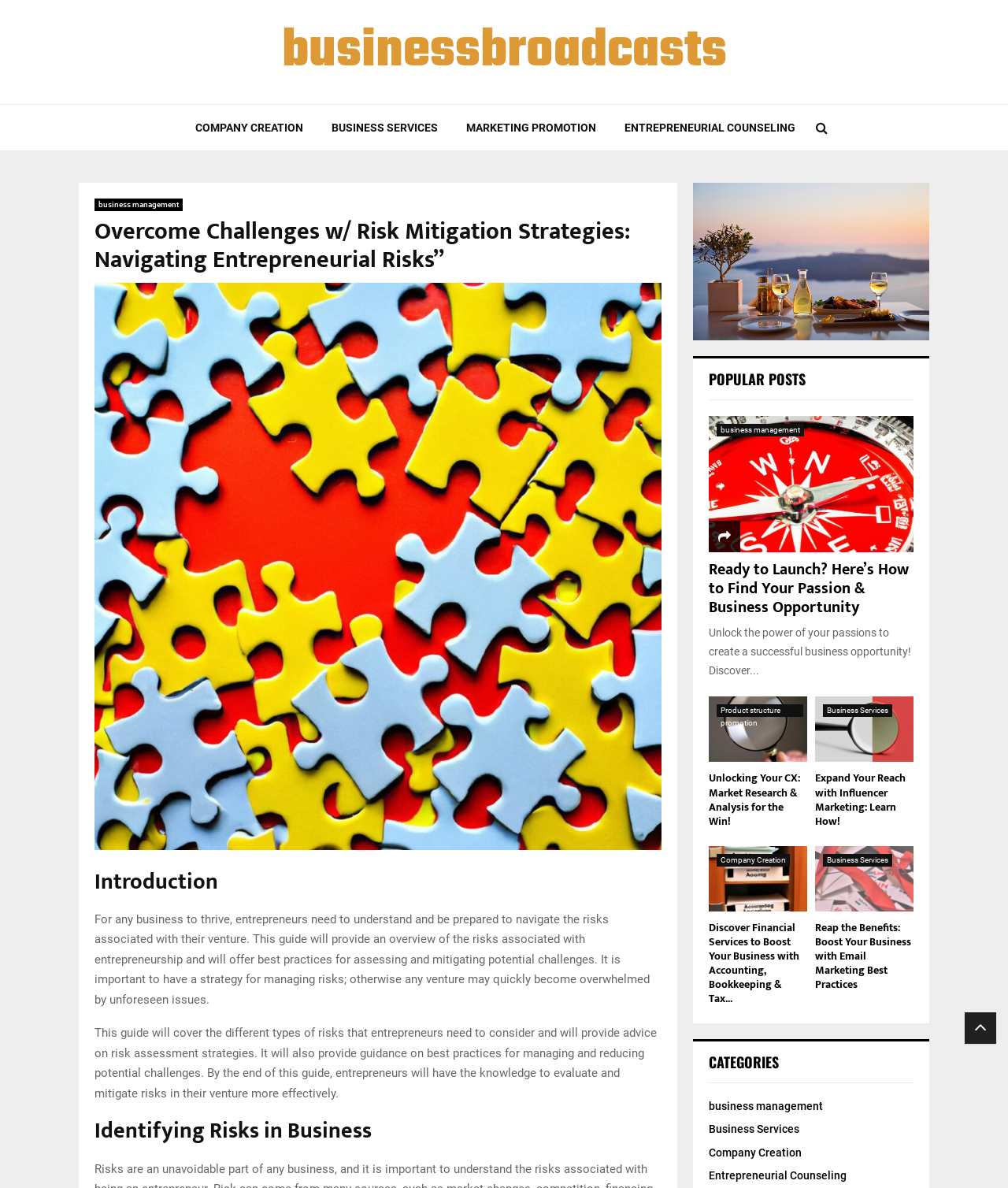Locate the bounding box coordinates of the element's region that should be clicked to carry out the following instruction: "Click on the 'COMPANY CREATION' link". The coordinates need to be four float numbers between 0 and 1, i.e., [left, top, right, bottom].

[0.179, 0.088, 0.314, 0.127]